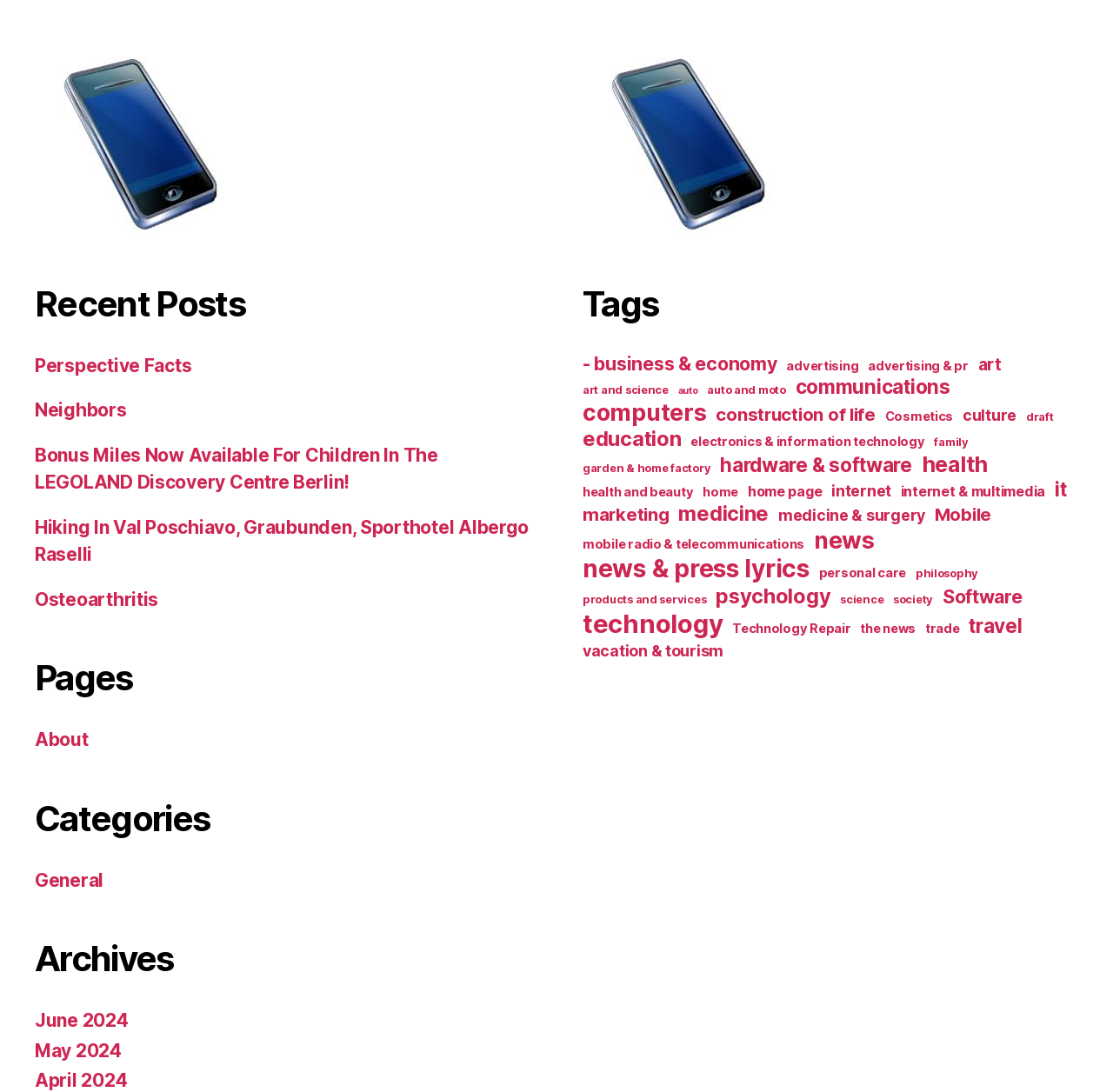Please specify the bounding box coordinates of the clickable region necessary for completing the following instruction: "Click on the 'Perspective Facts' link". The coordinates must consist of four float numbers between 0 and 1, i.e., [left, top, right, bottom].

[0.031, 0.325, 0.172, 0.344]